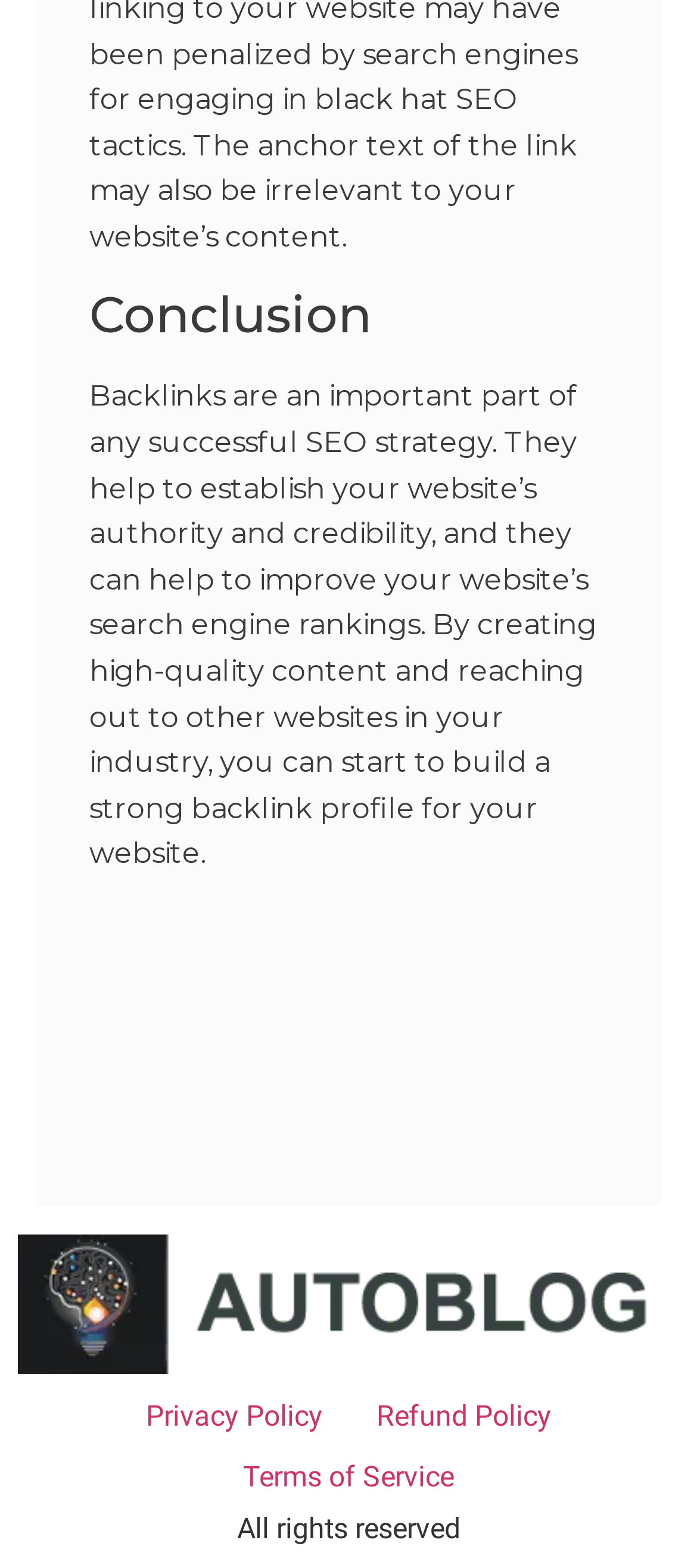What is the purpose of backlinks in SEO?
Please elaborate on the answer to the question with detailed information.

According to the webpage, backlinks are an important part of any successful SEO strategy, and they help to establish a website's authority and credibility, which can improve search engine rankings.